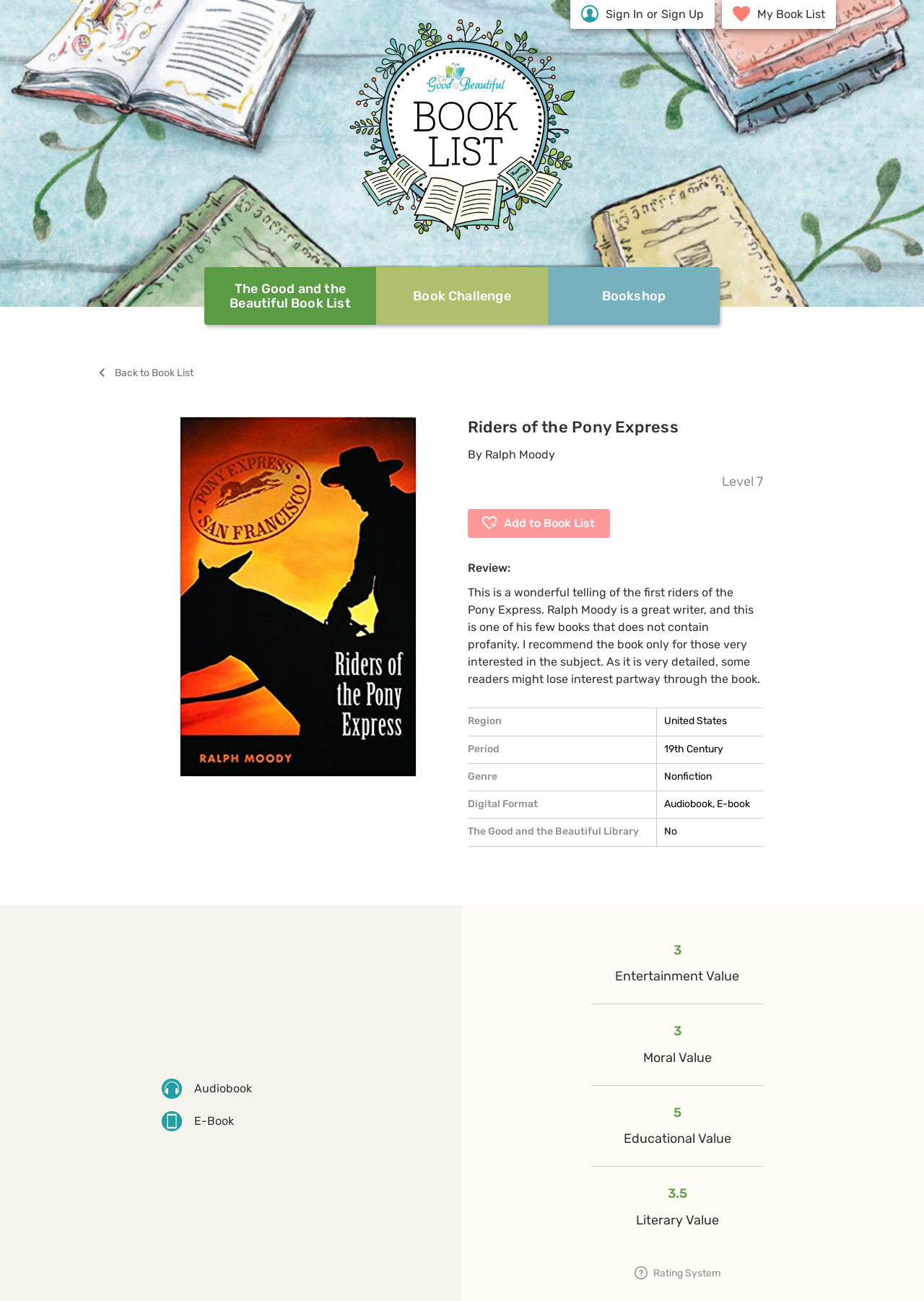Please determine the bounding box coordinates of the element's region to click in order to carry out the following instruction: "View 'Book Challenge'". The coordinates should be four float numbers between 0 and 1, i.e., [left, top, right, bottom].

[0.447, 0.222, 0.553, 0.233]